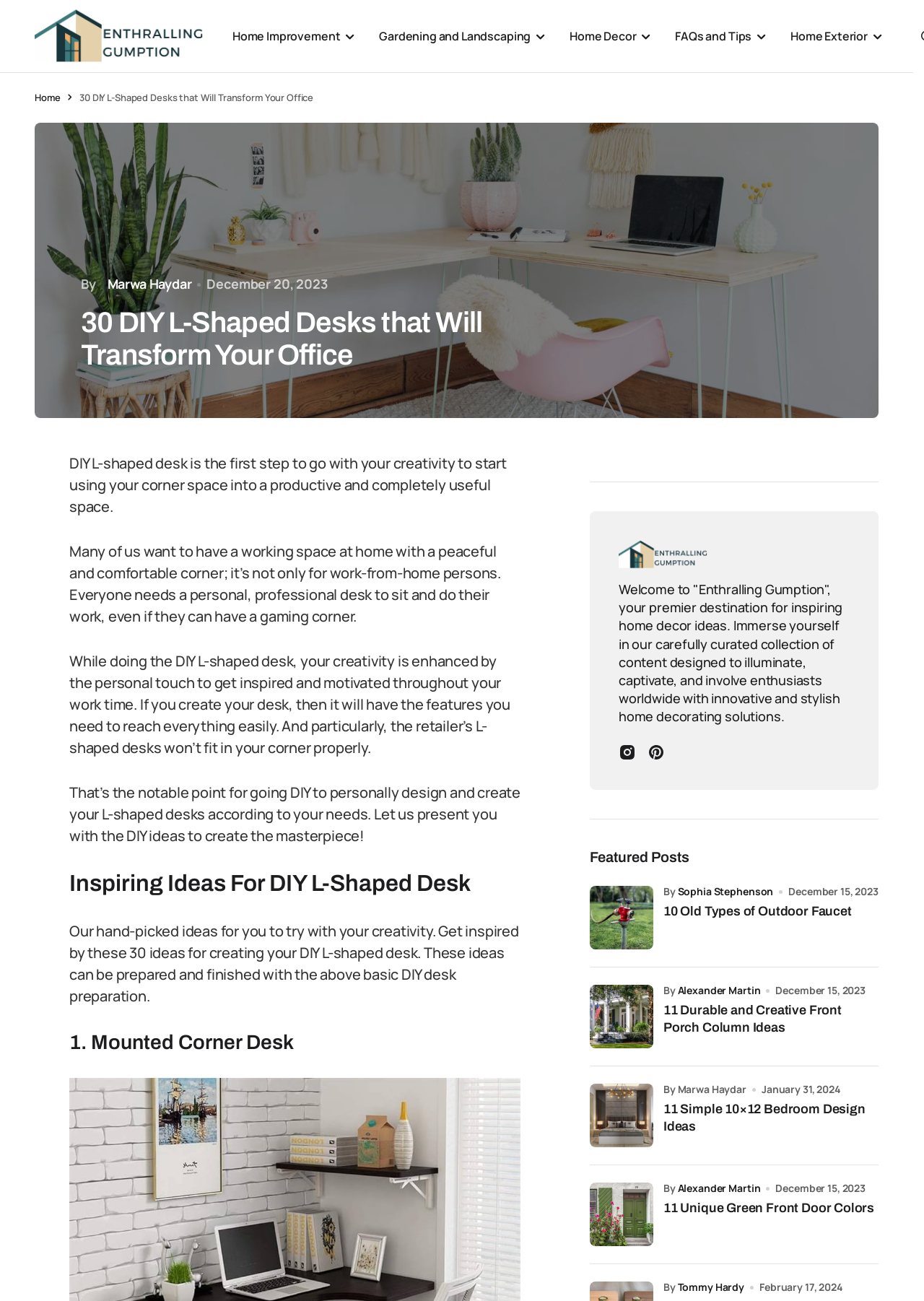Indicate the bounding box coordinates of the element that must be clicked to execute the instruction: "Click on the 'Home' link". The coordinates should be given as four float numbers between 0 and 1, i.e., [left, top, right, bottom].

[0.038, 0.07, 0.065, 0.08]